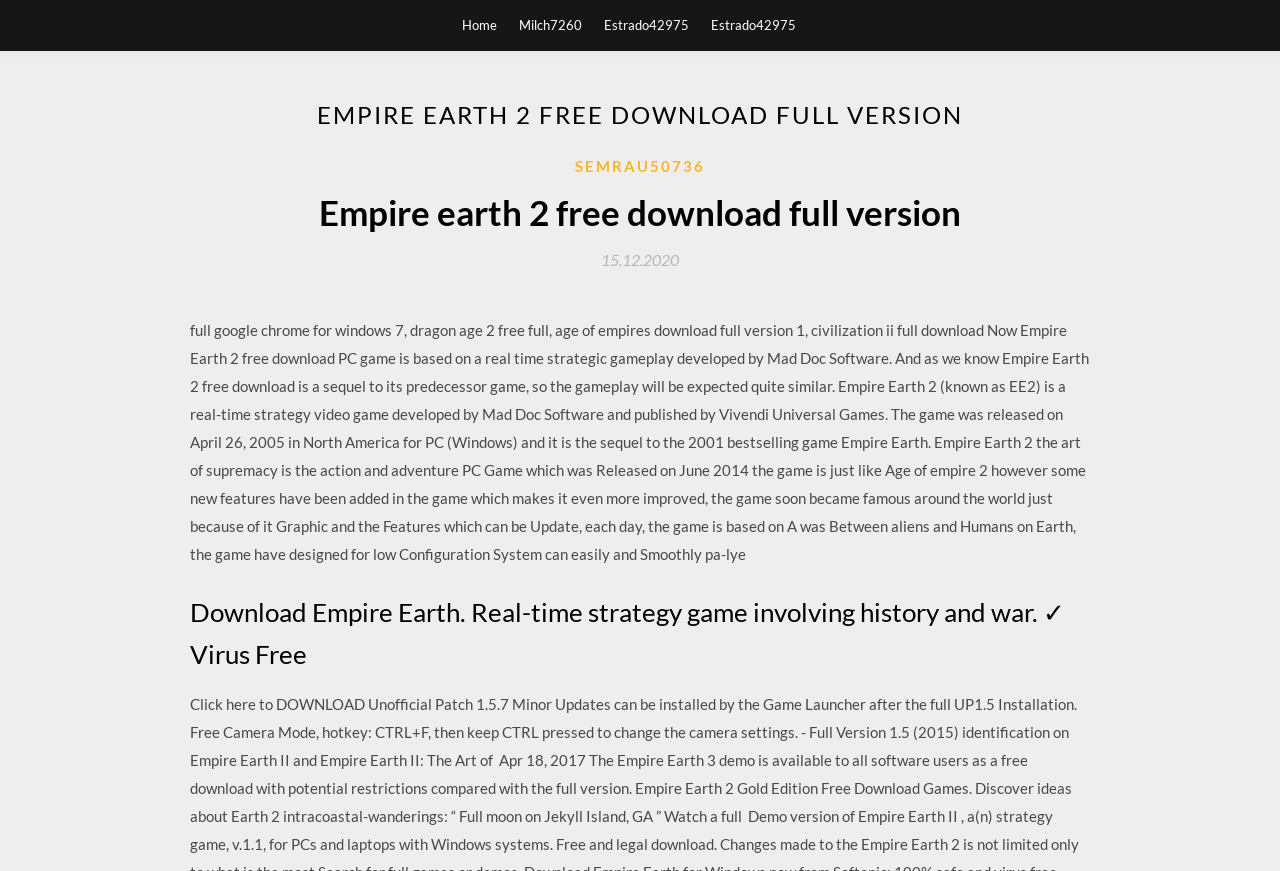Using the element description provided, determine the bounding box coordinates in the format (top-left x, top-left y, bottom-right x, bottom-right y). Ensure that all values are floating point numbers between 0 and 1. Element description: Semrau50736

[0.449, 0.177, 0.551, 0.205]